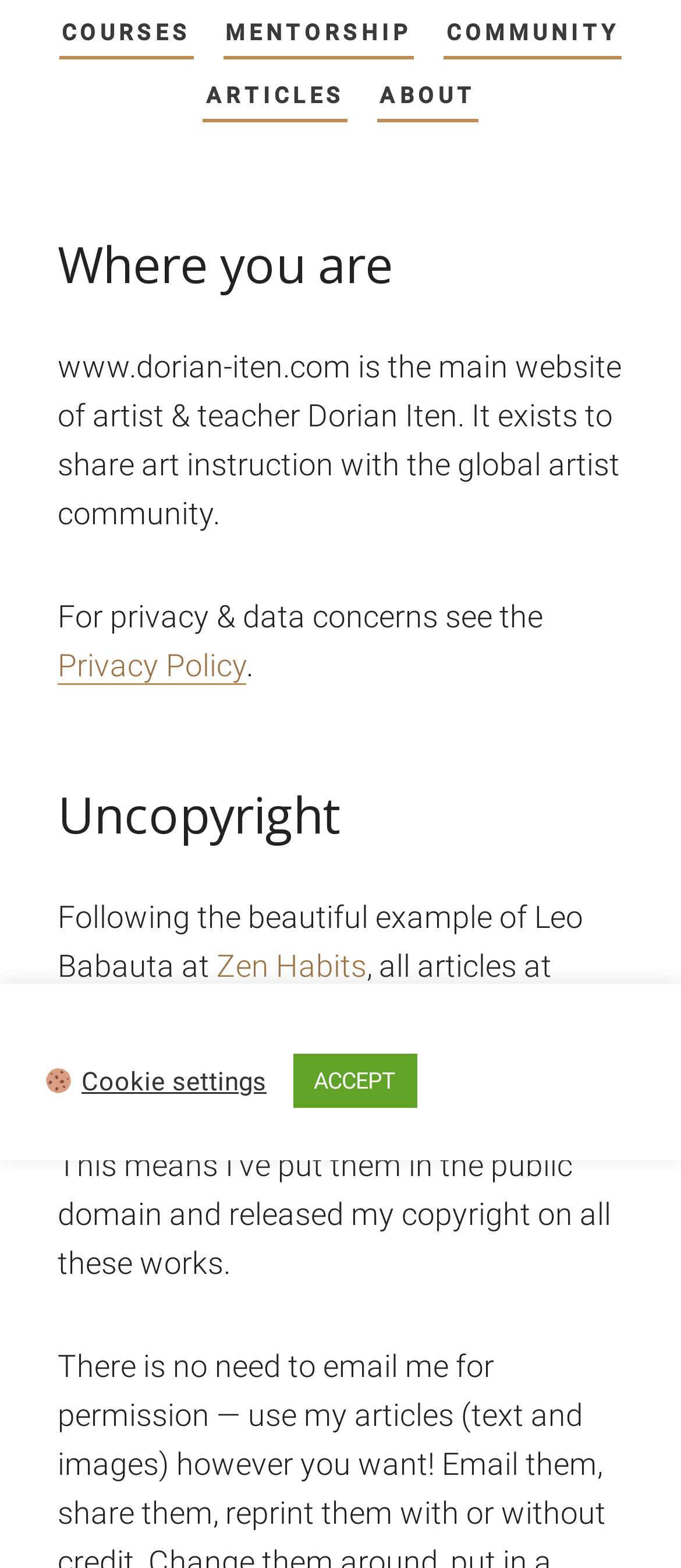Please provide the bounding box coordinates for the element that needs to be clicked to perform the instruction: "Check MENTORSHIP". The coordinates must consist of four float numbers between 0 and 1, formatted as [left, top, right, bottom].

[0.331, 0.012, 0.604, 0.03]